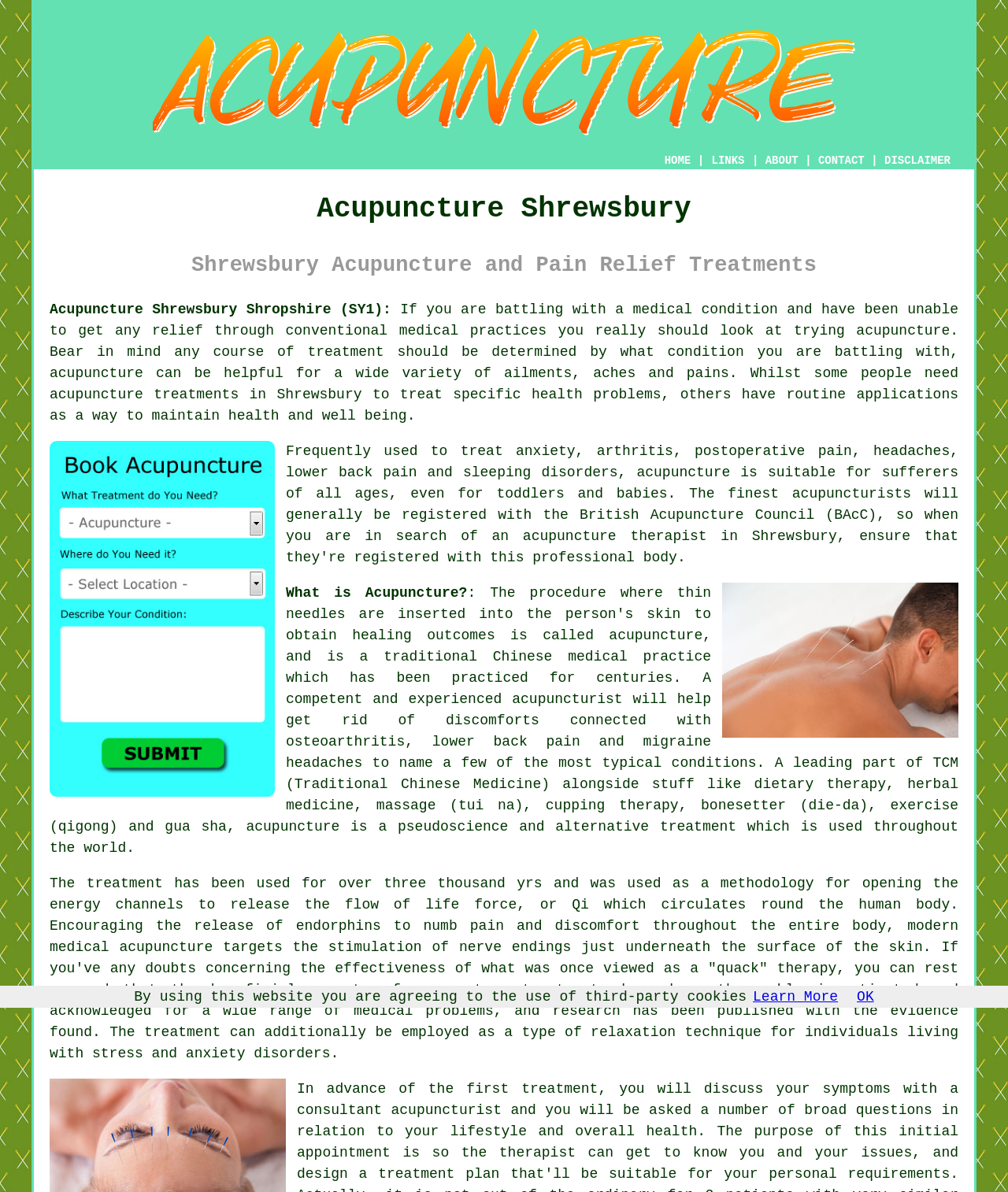Explain in detail what you observe on this webpage.

This webpage is about acupuncture services in Shrewsbury, Shropshire. At the top, there is a logo image "Acupuncture Shrewsbury" and a navigation menu with links to "HOME", "ABOUT", "CONTACT", and "DISCLAIMER". Below the navigation menu, there are two headings: "Acupuncture Shrewsbury" and "Shrewsbury Acupuncture and Pain Relief Treatments". 

The main content of the webpage starts with a paragraph of text that discusses the benefits of acupuncture for people who have not found relief through conventional medical practices. This paragraph is followed by several links to related topics, including "acupuncture", "treatment", and "acupuncture treatments". 

On the left side of the webpage, there is a section with a heading "Shrewsbury Acupuncture Enquiries" and an image. Below this section, there is a large image "Acupuncture Shrewsbury Shropshire". 

On the right side of the webpage, there is a section that explains what acupuncture is, including a brief description of the procedure and its benefits. This section also mentions that acupuncture is a part of Traditional Chinese Medicine and has been used for over three thousand years. 

At the bottom of the webpage, there is a notice about the use of third-party cookies and links to "Learn More" and "OK".